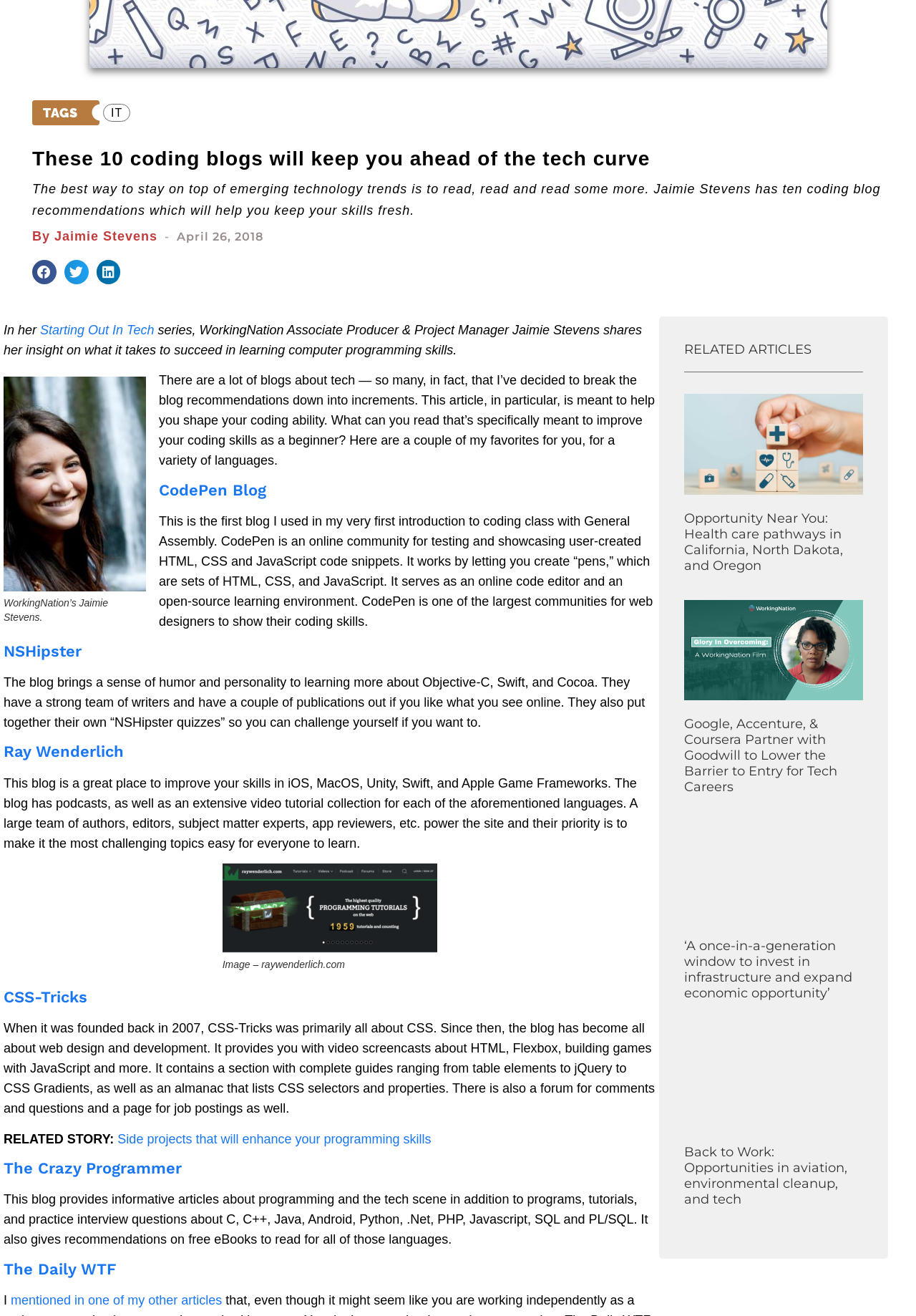Locate the bounding box for the described UI element: "CodePen Blog". Ensure the coordinates are four float numbers between 0 and 1, formatted as [left, top, right, bottom].

[0.173, 0.365, 0.291, 0.379]